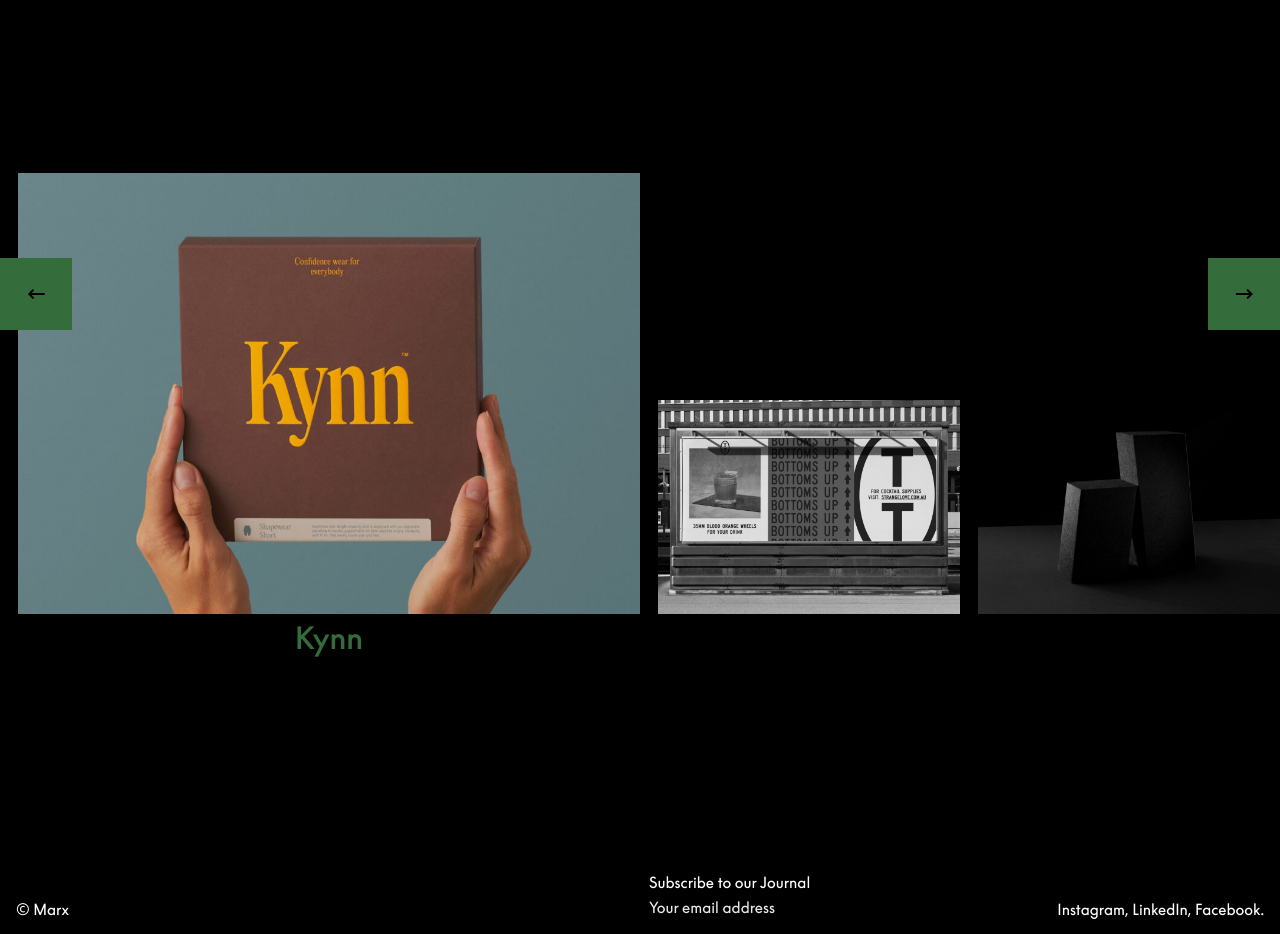What is the direction of the first button?
Observe the image and answer the question with a one-word or short phrase response.

Left